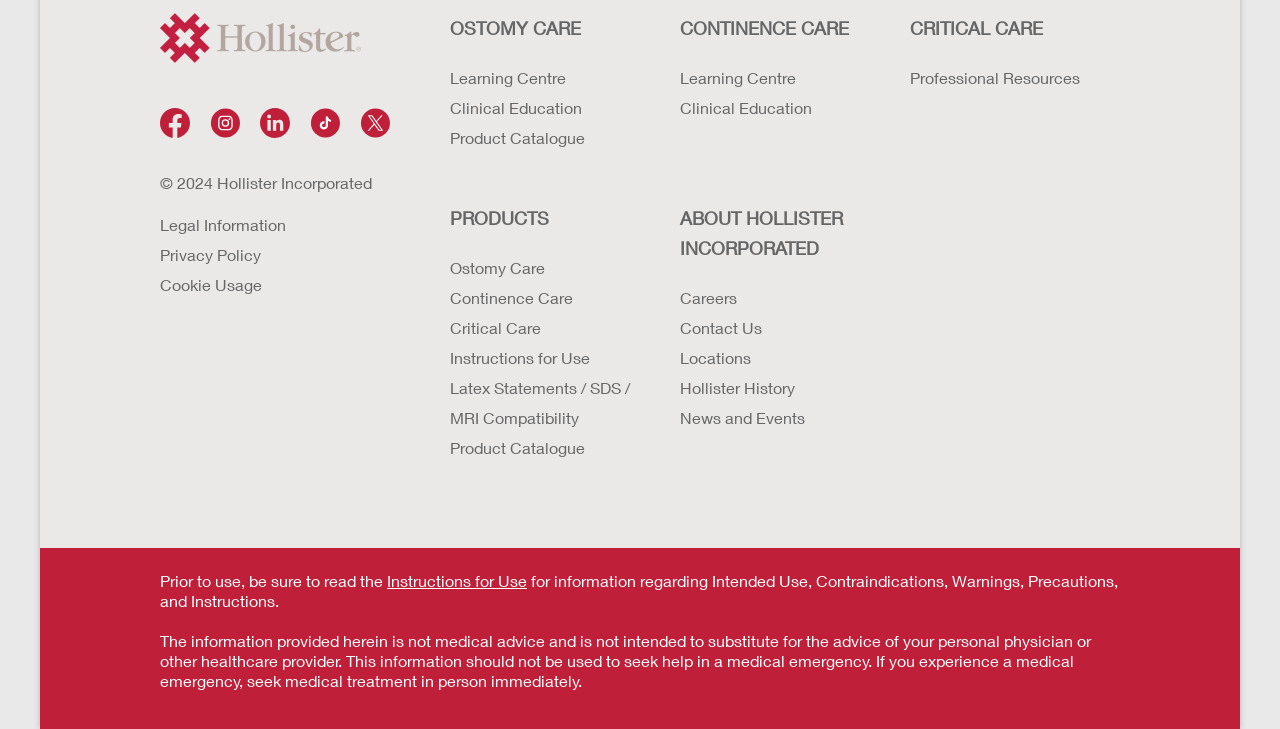From the element description: "Bait and Bait Accessories", extract the bounding box coordinates of the UI element. The coordinates should be expressed as four float numbers between 0 and 1, in the order [left, top, right, bottom].

None